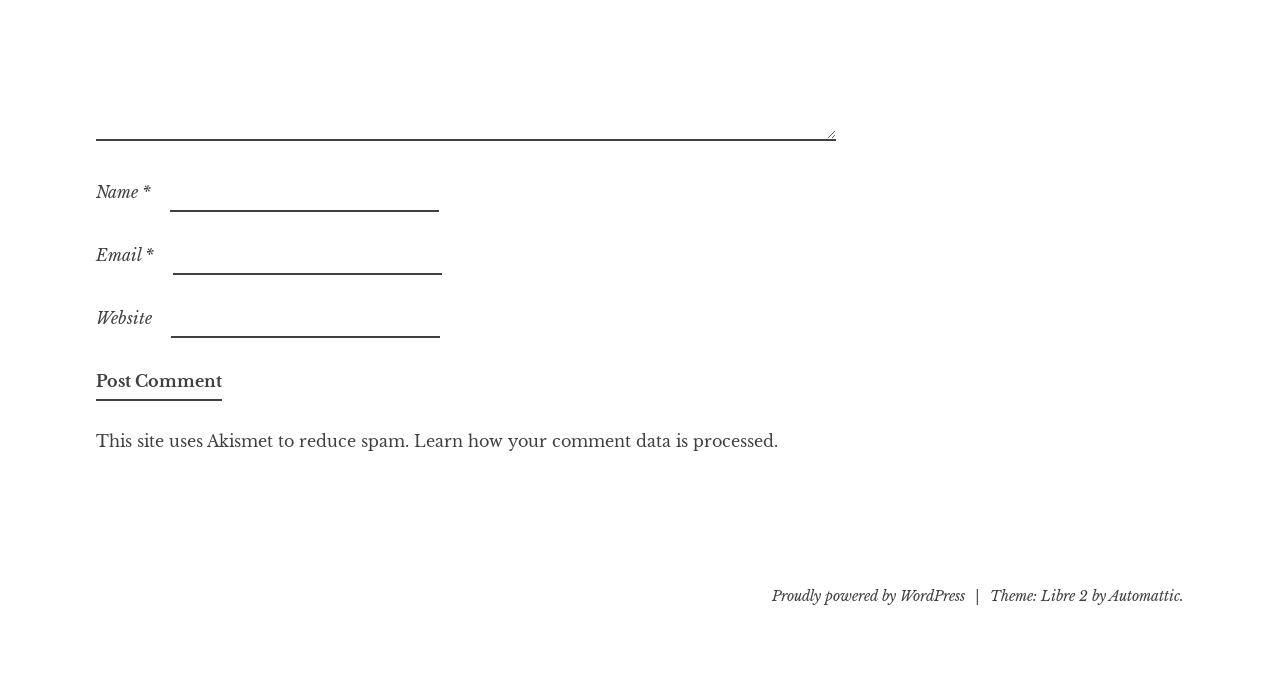What is the platform powering this website?
Could you give a comprehensive explanation in response to this question?

The webpage has a footer section that mentions 'Proudly powered by WordPress', which indicates that the website is powered by WordPress.